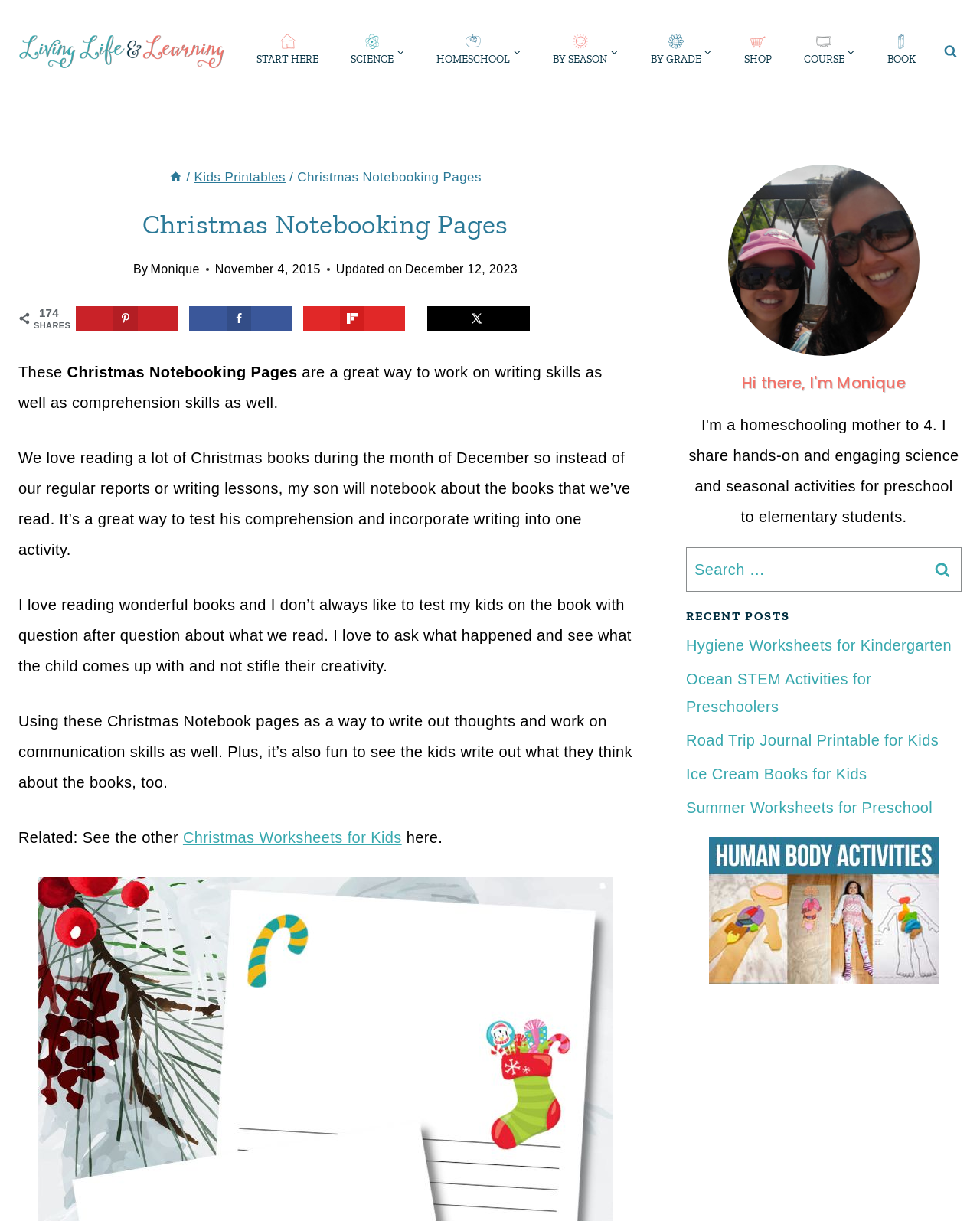Determine the bounding box for the UI element described here: "Search".

[0.959, 0.033, 0.981, 0.051]